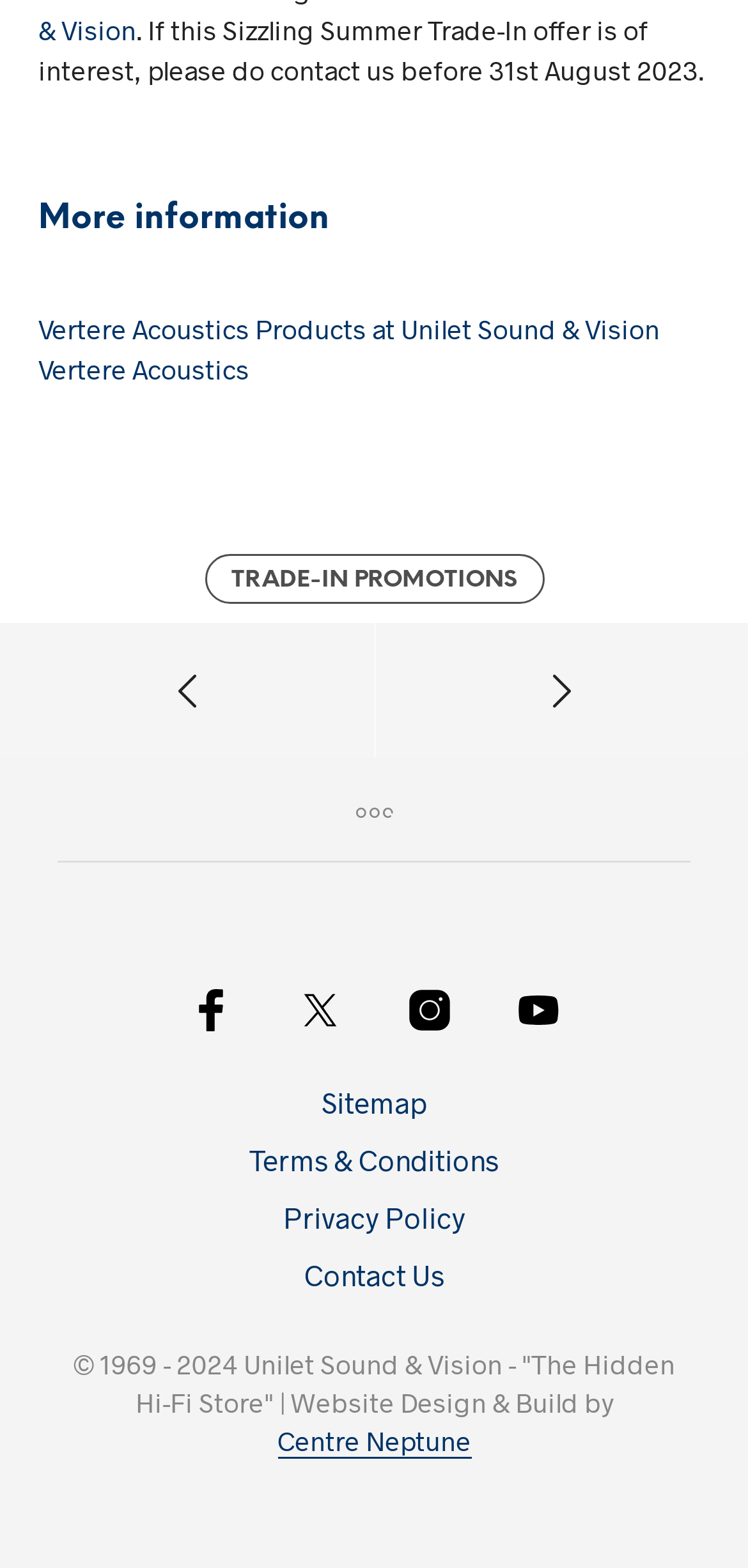Determine the bounding box coordinates of the clickable area required to perform the following instruction: "Check 'TRADE-IN PROMOTIONS'". The coordinates should be represented as four float numbers between 0 and 1: [left, top, right, bottom].

[0.273, 0.353, 0.727, 0.385]